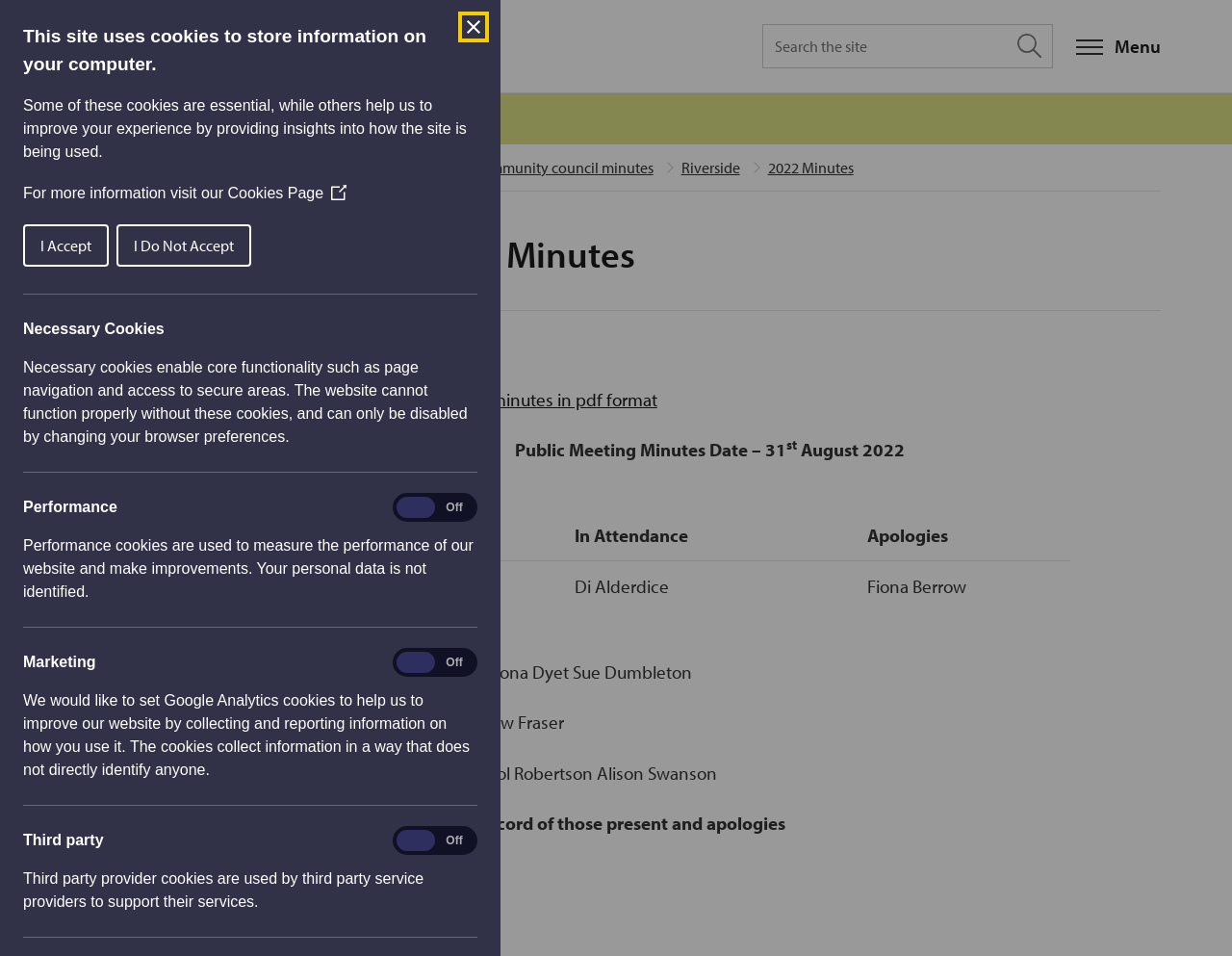Please locate and generate the primary heading on this webpage.

Aug 2022 Minutes